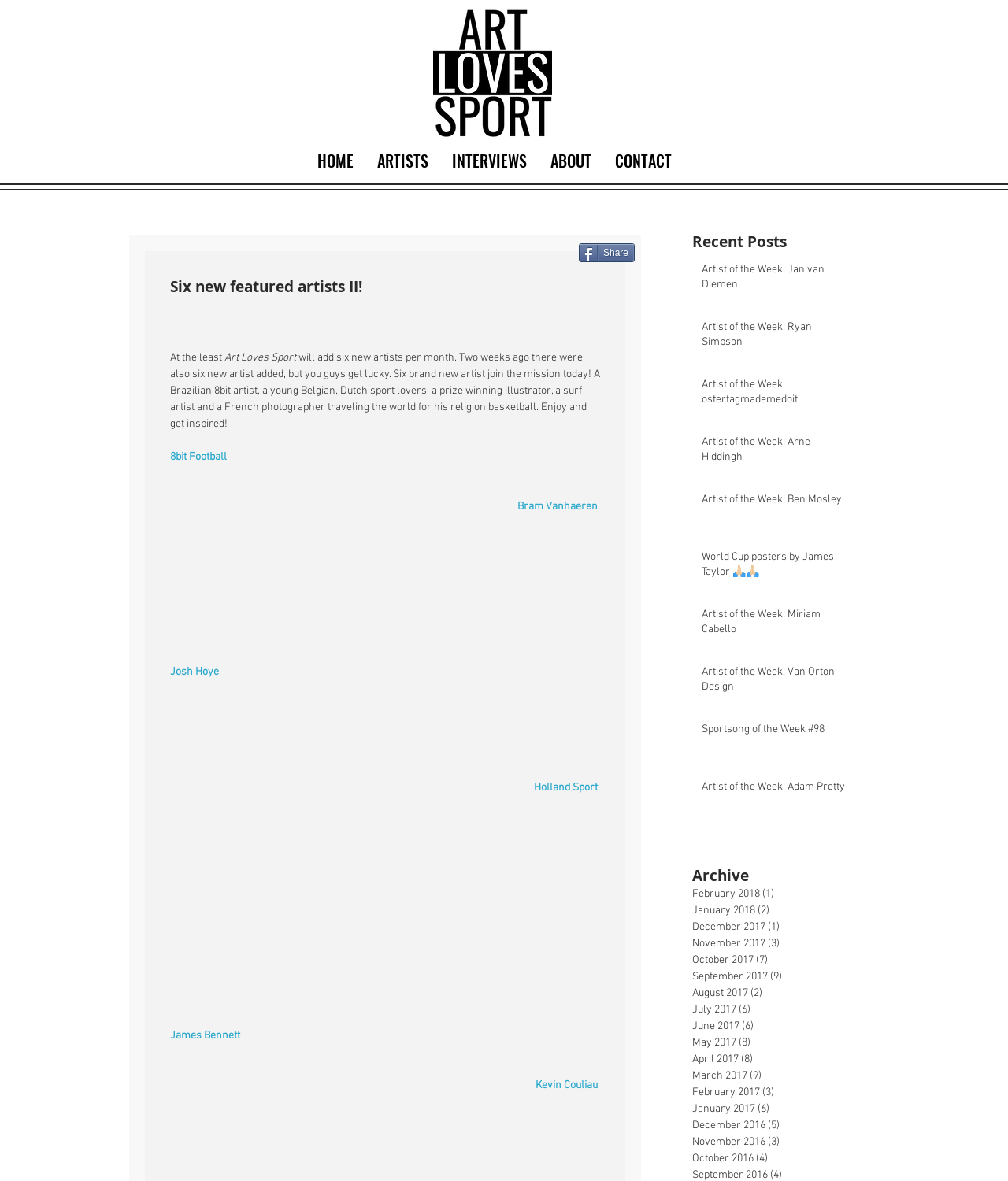How many months are listed in the archive?
Based on the screenshot, answer the question with a single word or phrase.

18